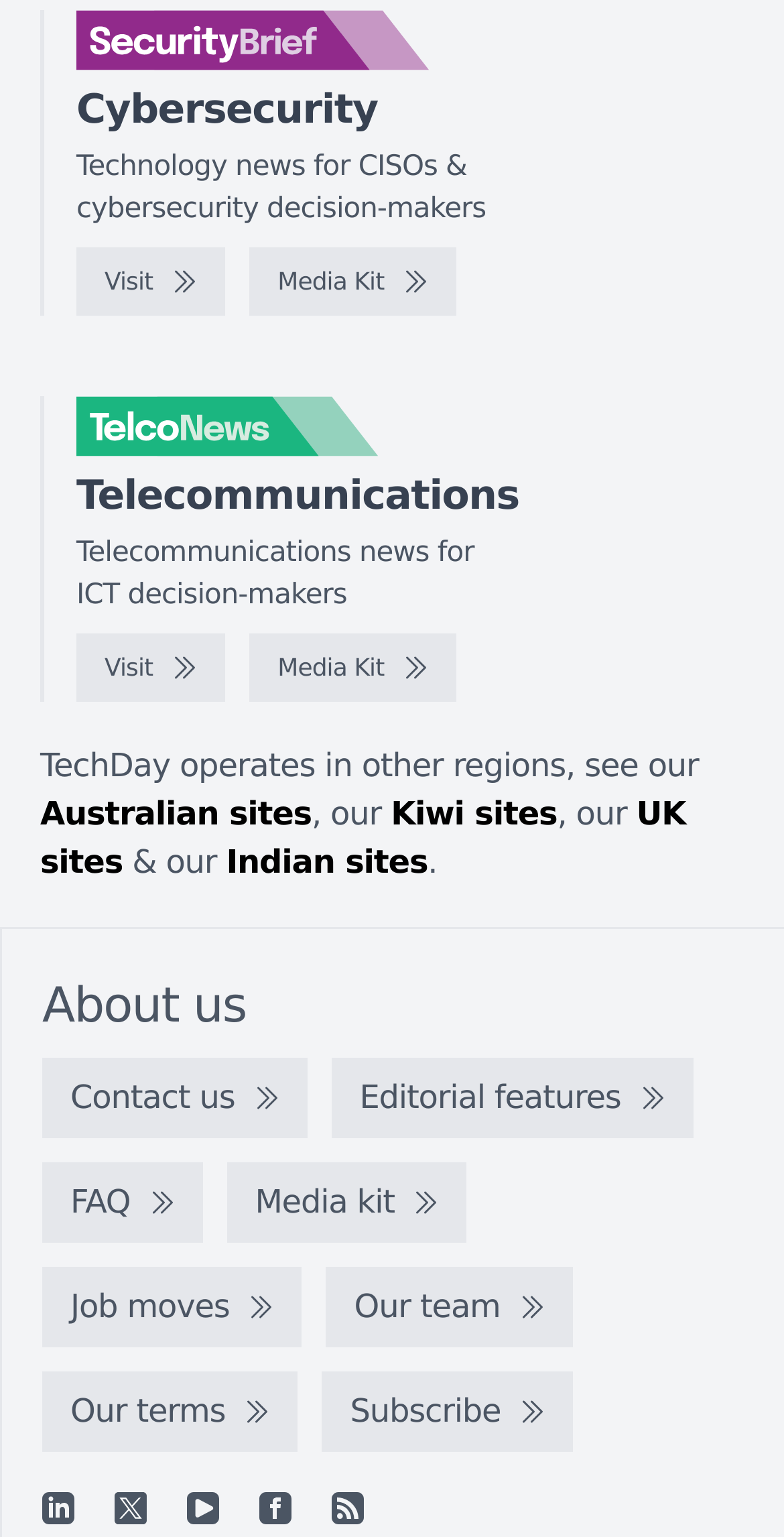Please mark the clickable region by giving the bounding box coordinates needed to complete this instruction: "Go to Australian sites".

[0.051, 0.517, 0.397, 0.542]